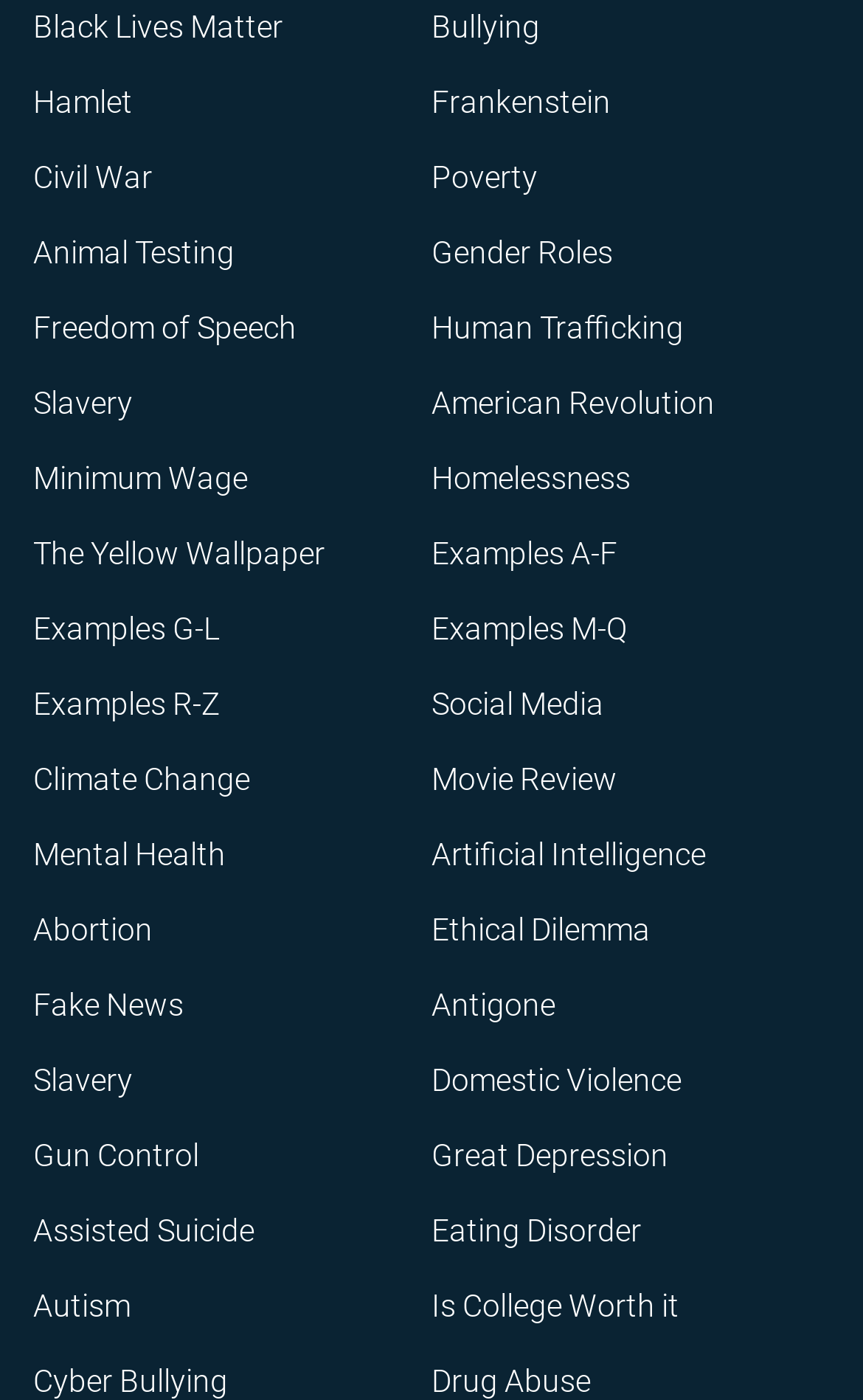Locate the bounding box coordinates of the clickable area to execute the instruction: "Read about the American Revolution". Provide the coordinates as four float numbers between 0 and 1, represented as [left, top, right, bottom].

[0.5, 0.275, 0.828, 0.3]